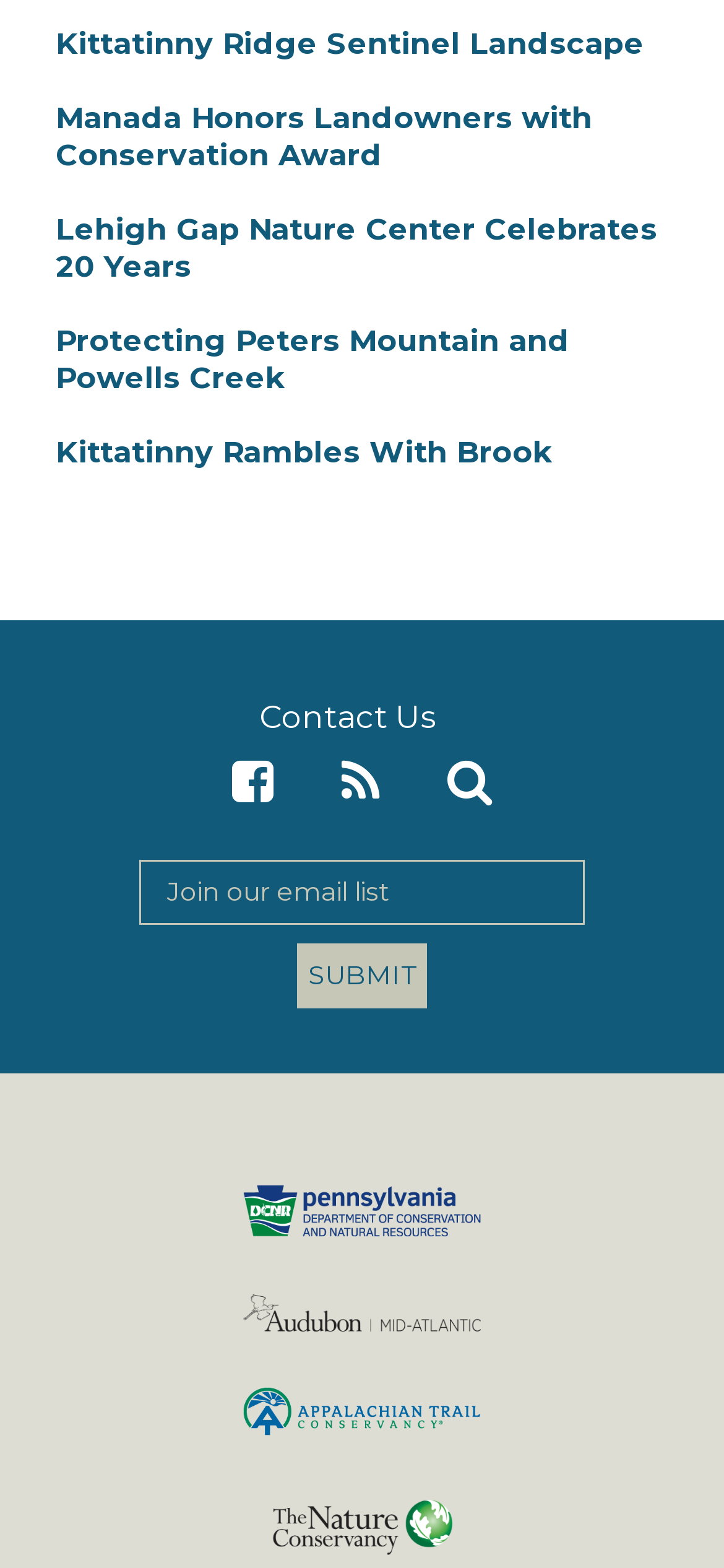Determine the bounding box coordinates of the element that should be clicked to execute the following command: "Submit the form".

[0.41, 0.601, 0.59, 0.643]